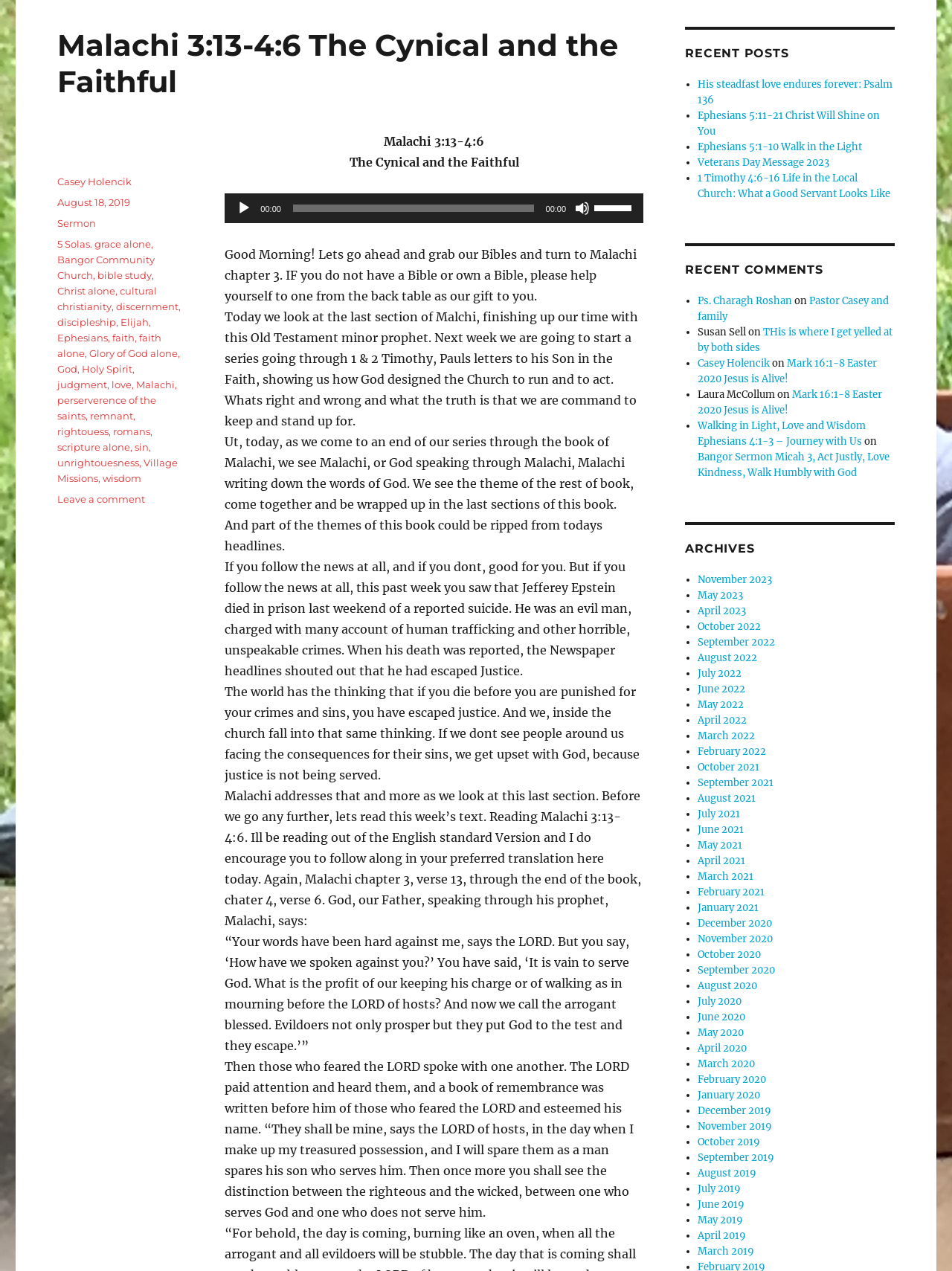What is the purpose of the slider below the play button?
Give a single word or phrase as your answer by examining the image.

Volume control